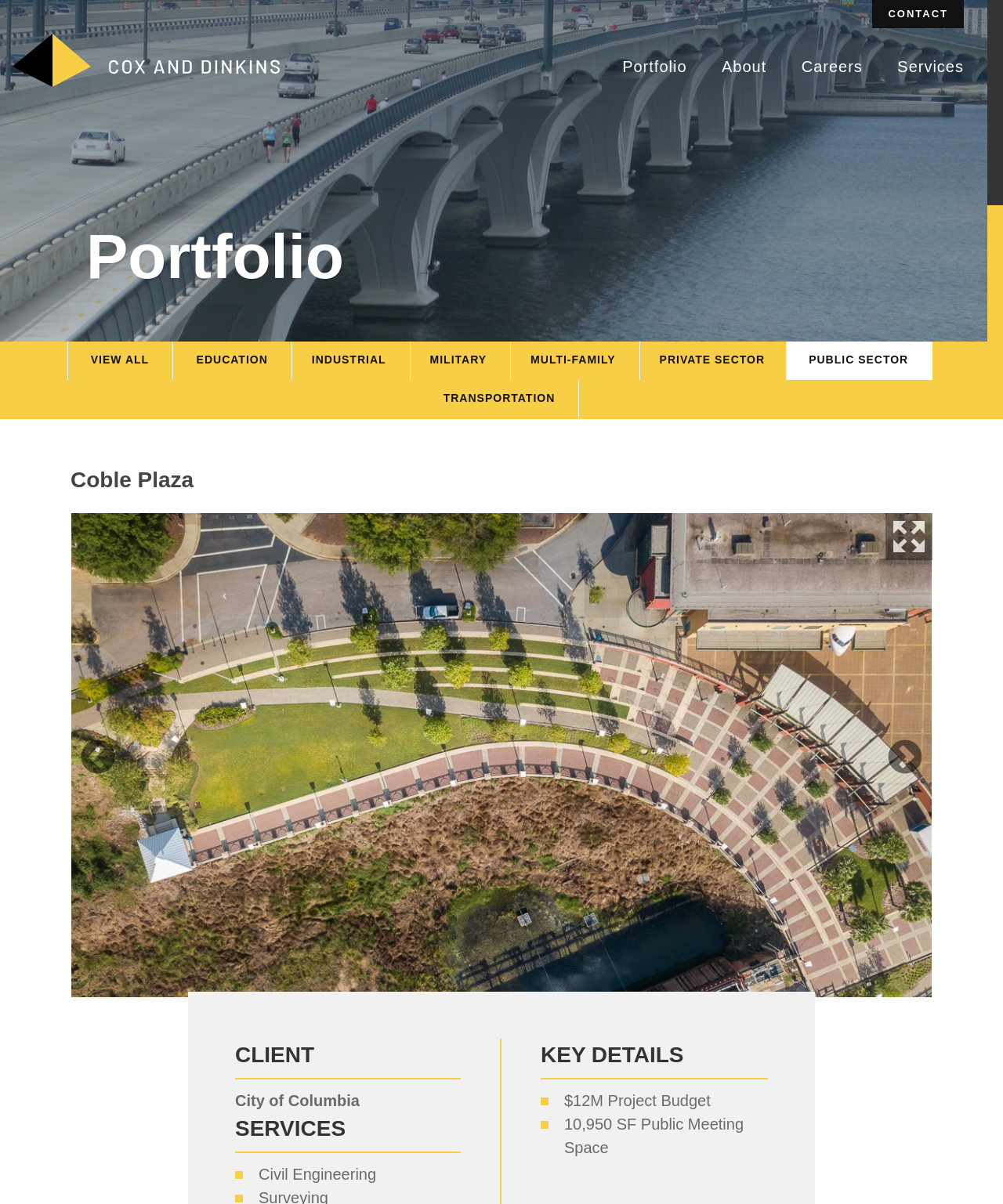How many square feet of public meeting space is there?
Can you offer a detailed and complete answer to this question?

The square footage of public meeting space can be found in the StaticText element '10,950 SF Public Meeting Space' with bounding box coordinates [0.562, 0.926, 0.741, 0.96].